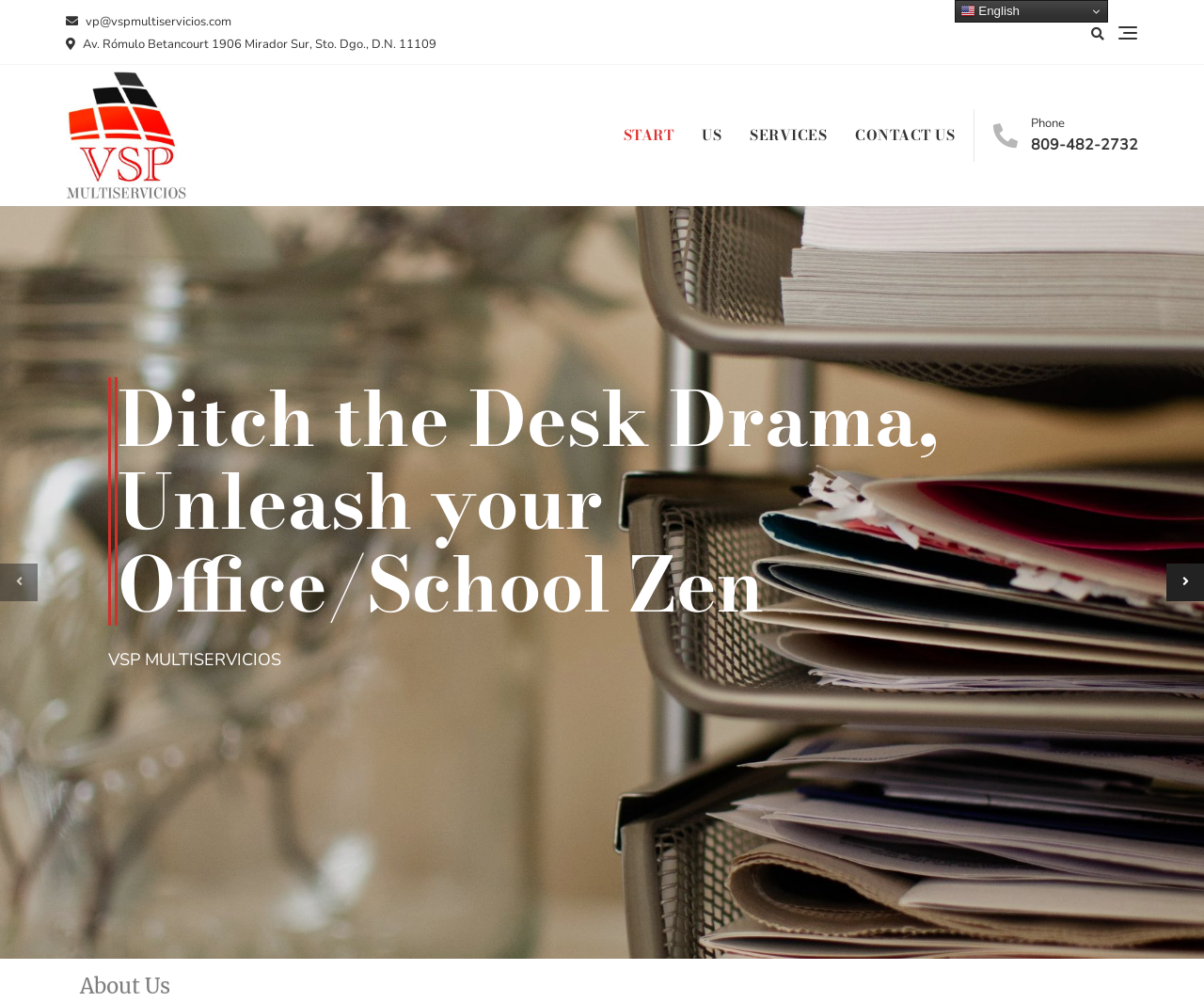What is the company's address?
Can you offer a detailed and complete answer to this question?

I found the address by looking at the StaticText element with the text 'Av. Rómulo Betancourt 1906 Mirador Sur, Sto. Dgo., D.N. 11109' which is located at the top of the webpage.